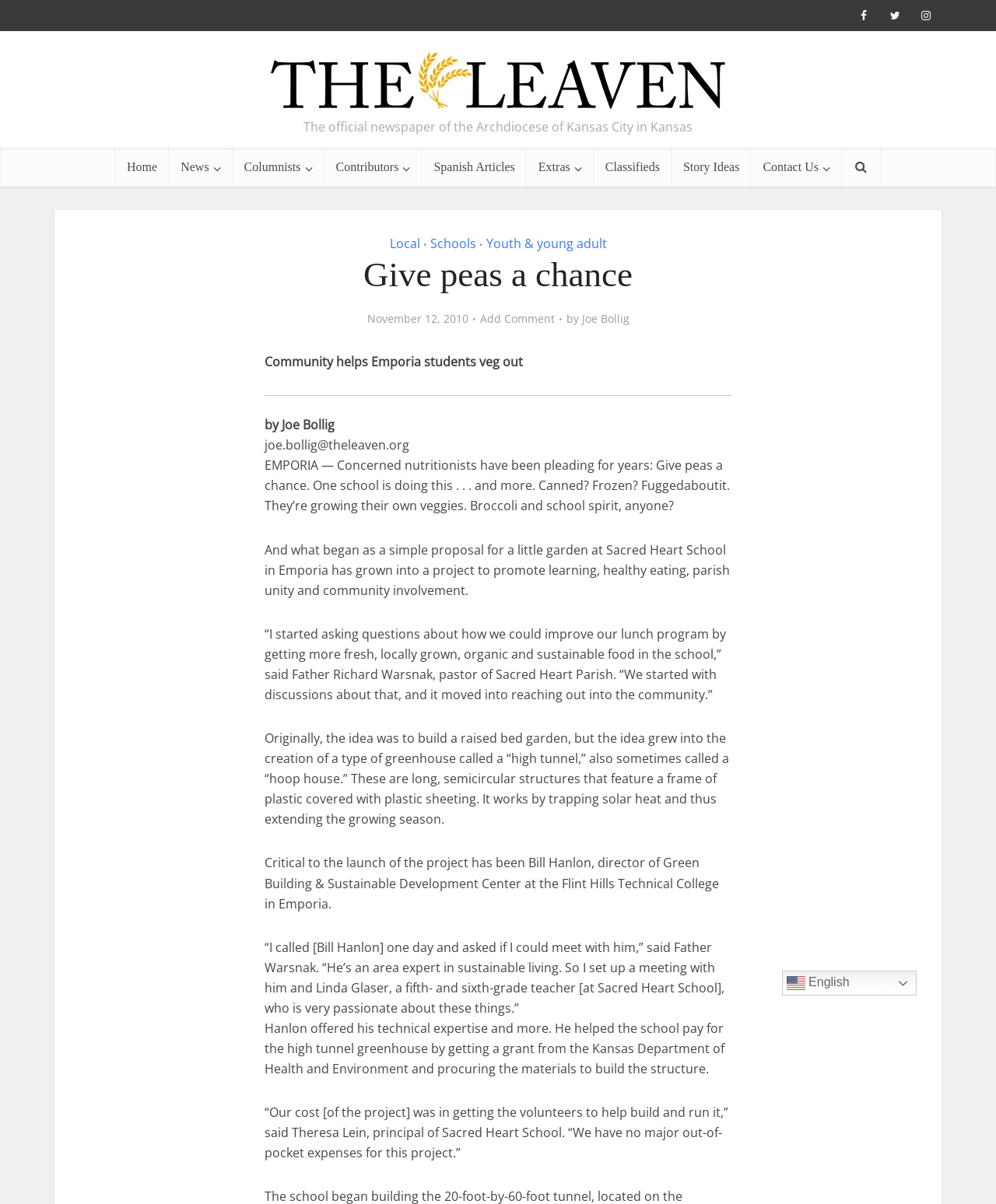Who is the author of the article?
Using the image as a reference, answer the question with a short word or phrase.

Joe Bollig